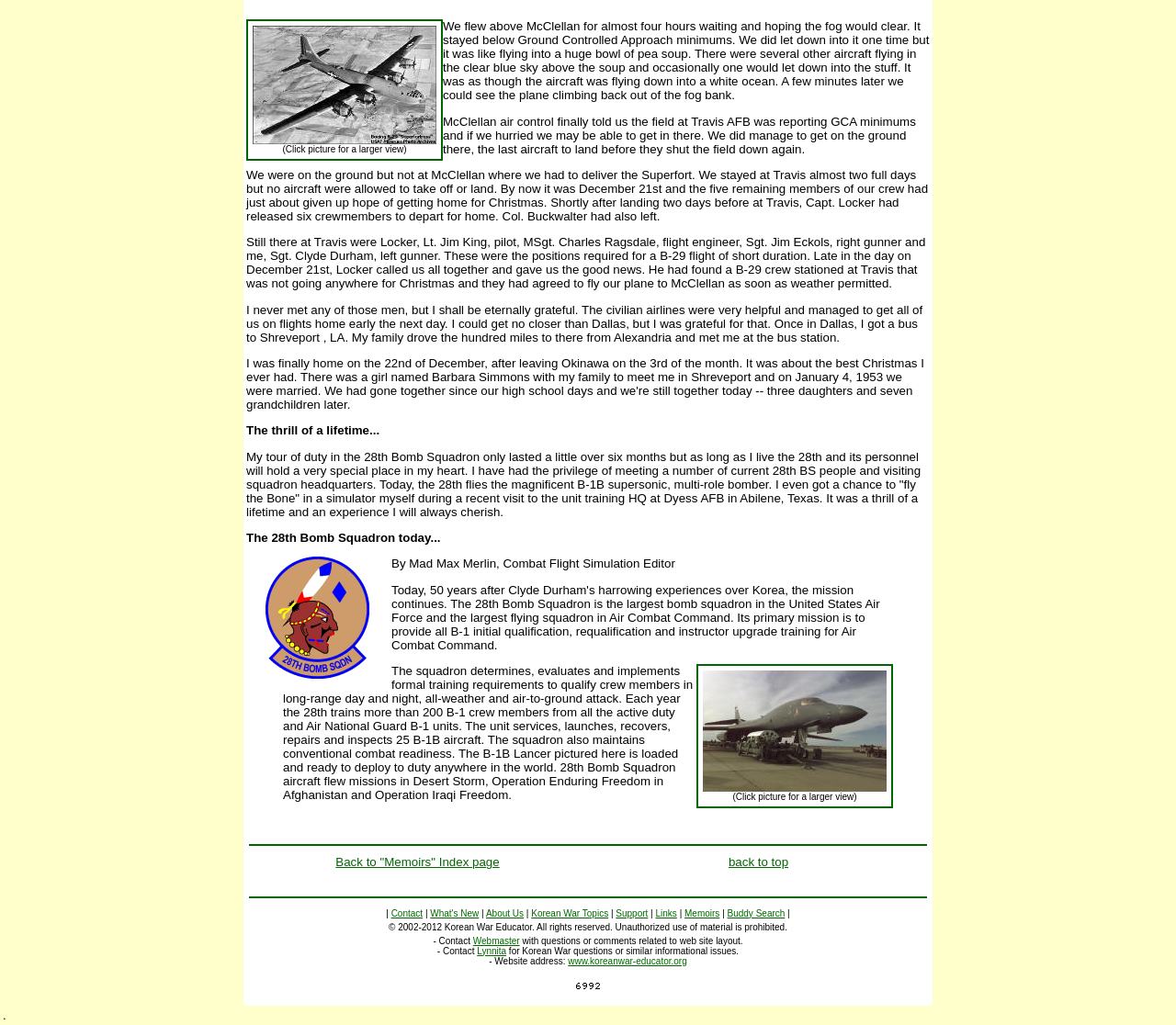Identify the bounding box coordinates for the element you need to click to achieve the following task: "Go back to the top of the page". Provide the bounding box coordinates as four float numbers between 0 and 1, in the form [left, top, right, bottom].

[0.619, 0.835, 0.67, 0.848]